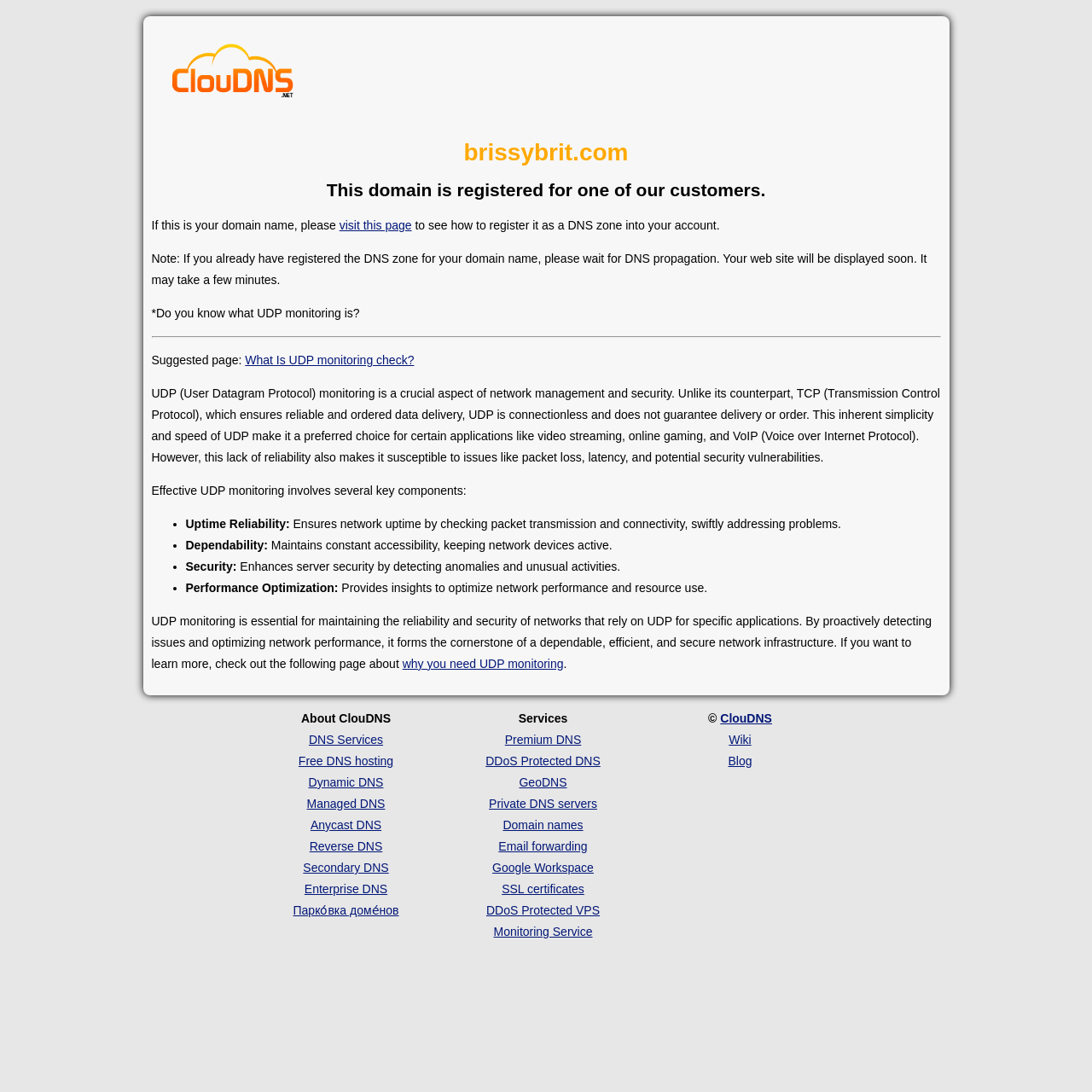What is the importance of uptime reliability in UDP monitoring?
Please answer the question as detailed as possible based on the image.

According to the webpage, uptime reliability is a key component of UDP monitoring, which ensures network uptime by checking packet transmission and connectivity, swiftly addressing problems.